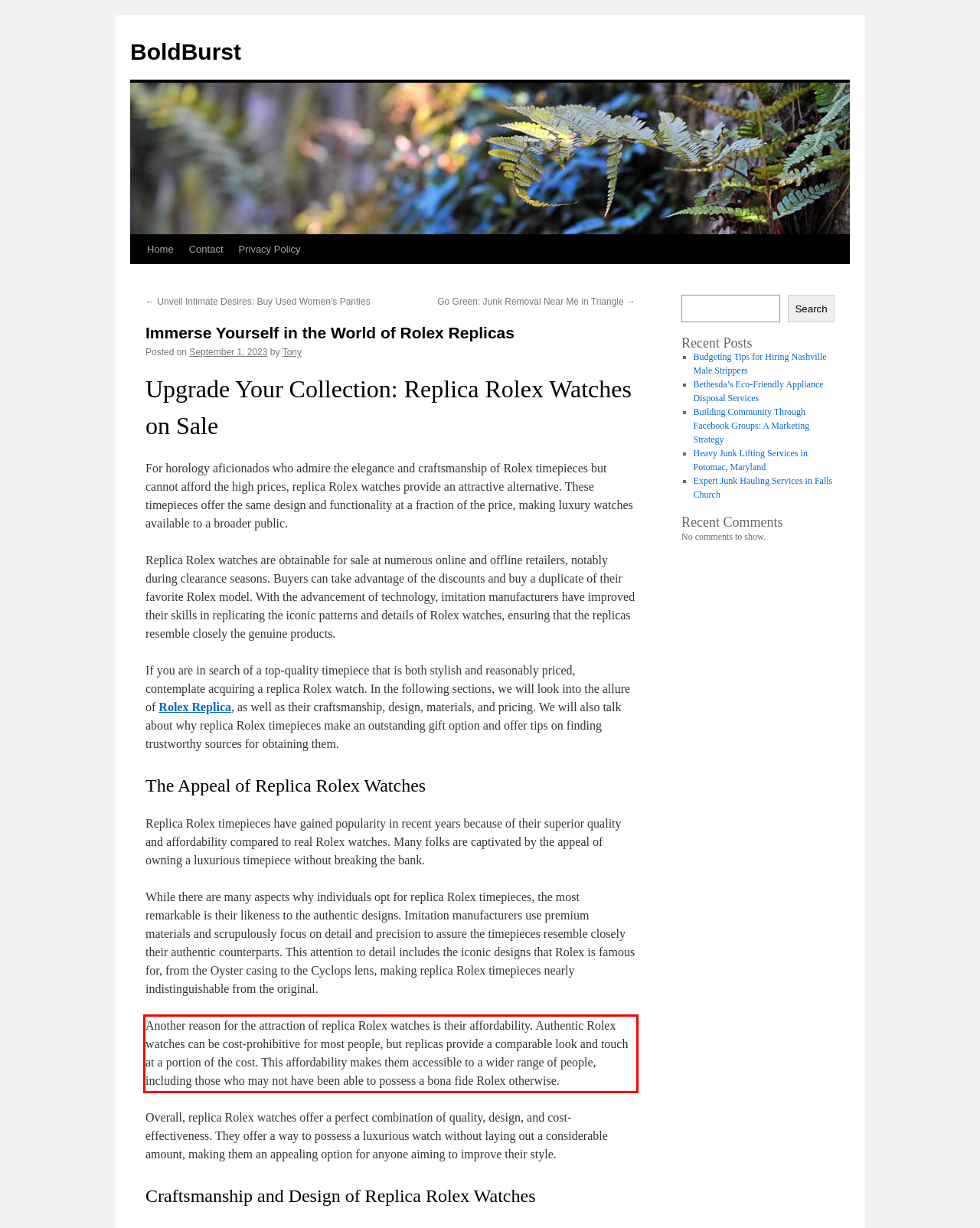From the screenshot of the webpage, locate the red bounding box and extract the text contained within that area.

Another reason for the attraction of replica Rolex watches is their affordability. Authentic Rolex watches can be cost-prohibitive for most people, but replicas provide a comparable look and touch at a portion of the cost. This affordability makes them accessible to a wider range of people, including those who may not have been able to possess a bona fide Rolex otherwise.